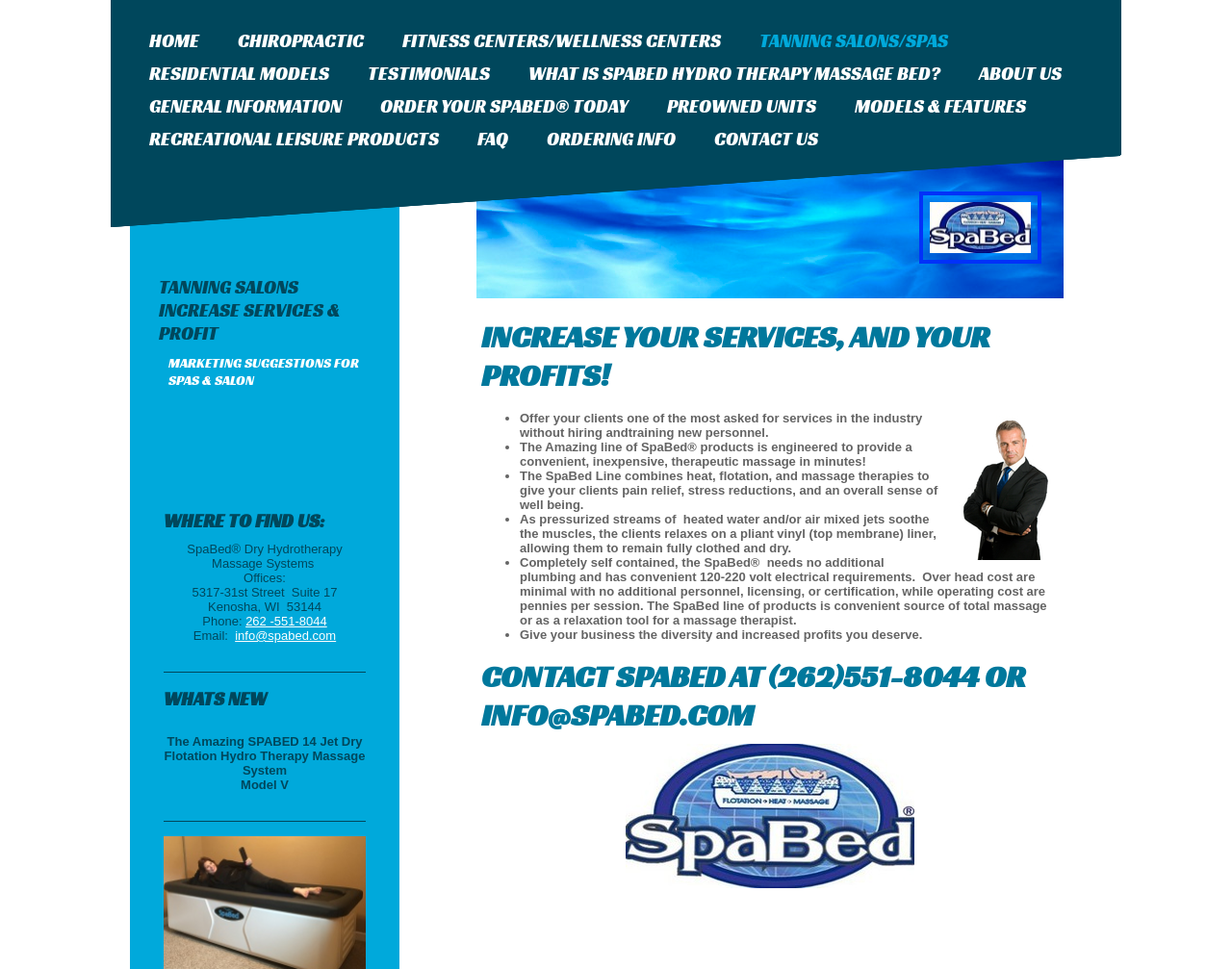Specify the bounding box coordinates of the area to click in order to execute this command: 'Send an email to info@spabed.com'. The coordinates should consist of four float numbers ranging from 0 to 1, and should be formatted as [left, top, right, bottom].

[0.191, 0.648, 0.273, 0.663]